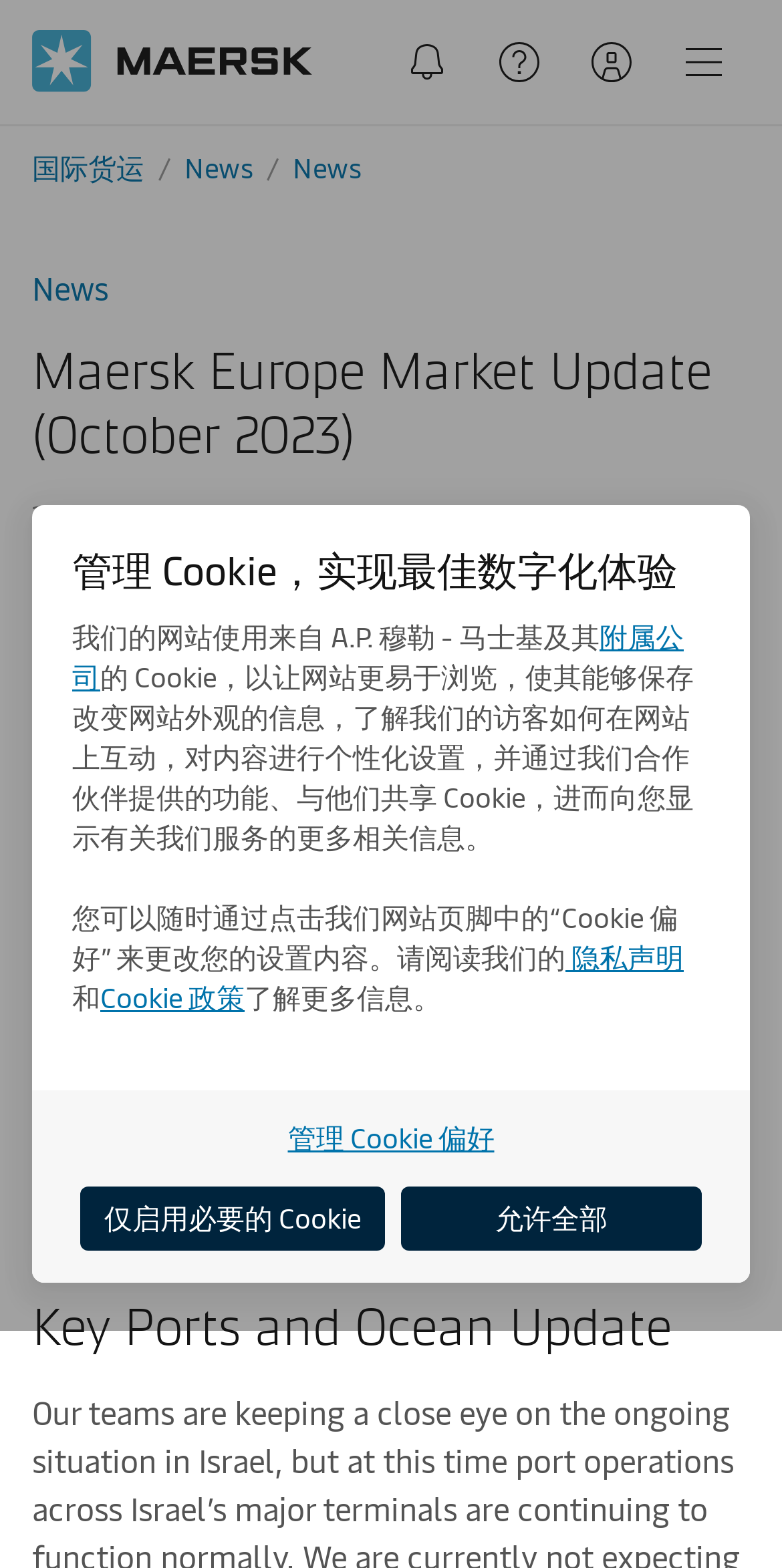Can you find and provide the title of the webpage?

Maersk Europe Market Update (October 2023)